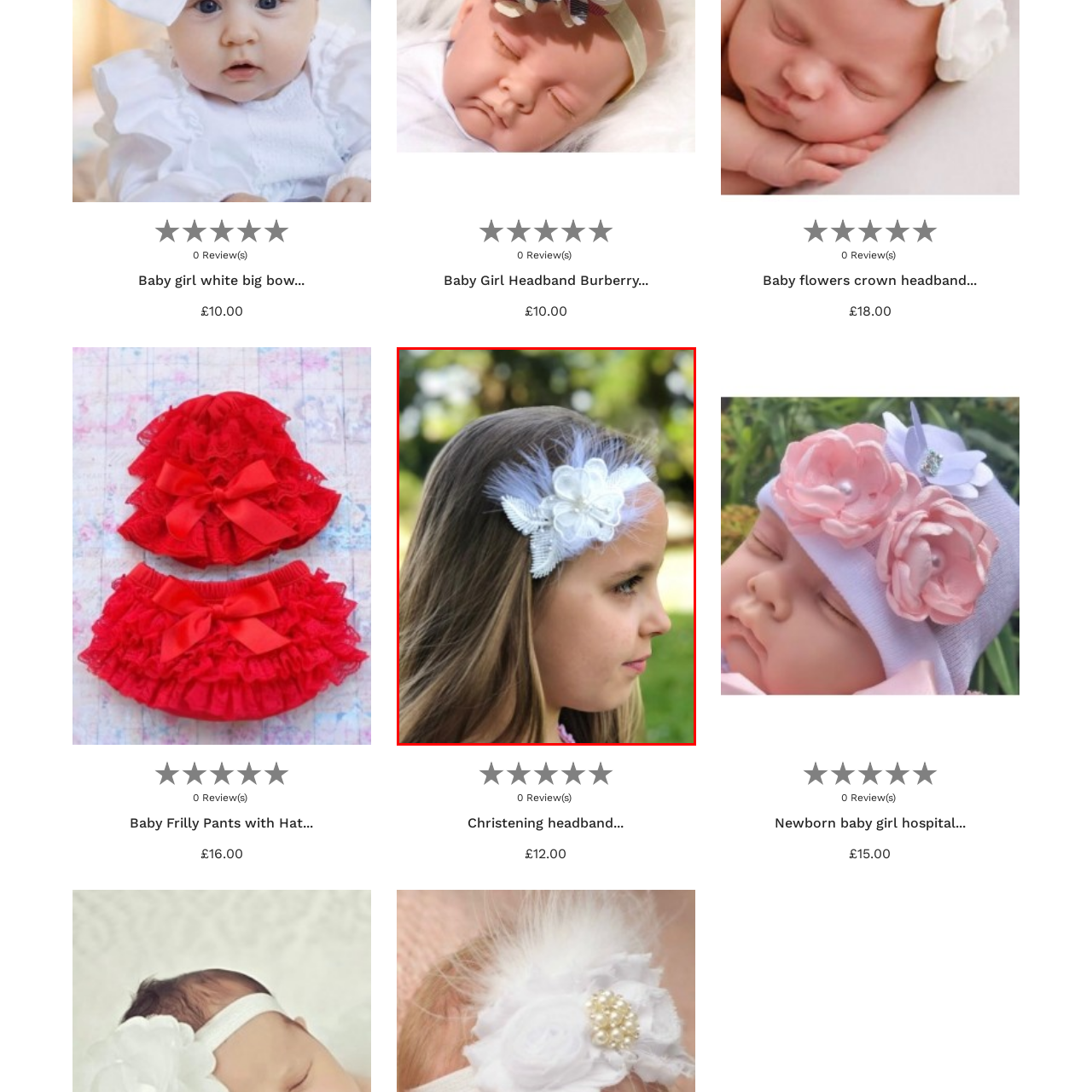Examine the content inside the red bounding box and offer a comprehensive answer to the following question using the details from the image: What is the color of the feathers on the headband?

The caption specifically mentions that the headband features a combination of soft white feathers and intricately designed flowers, indicating that the feathers are white in color.